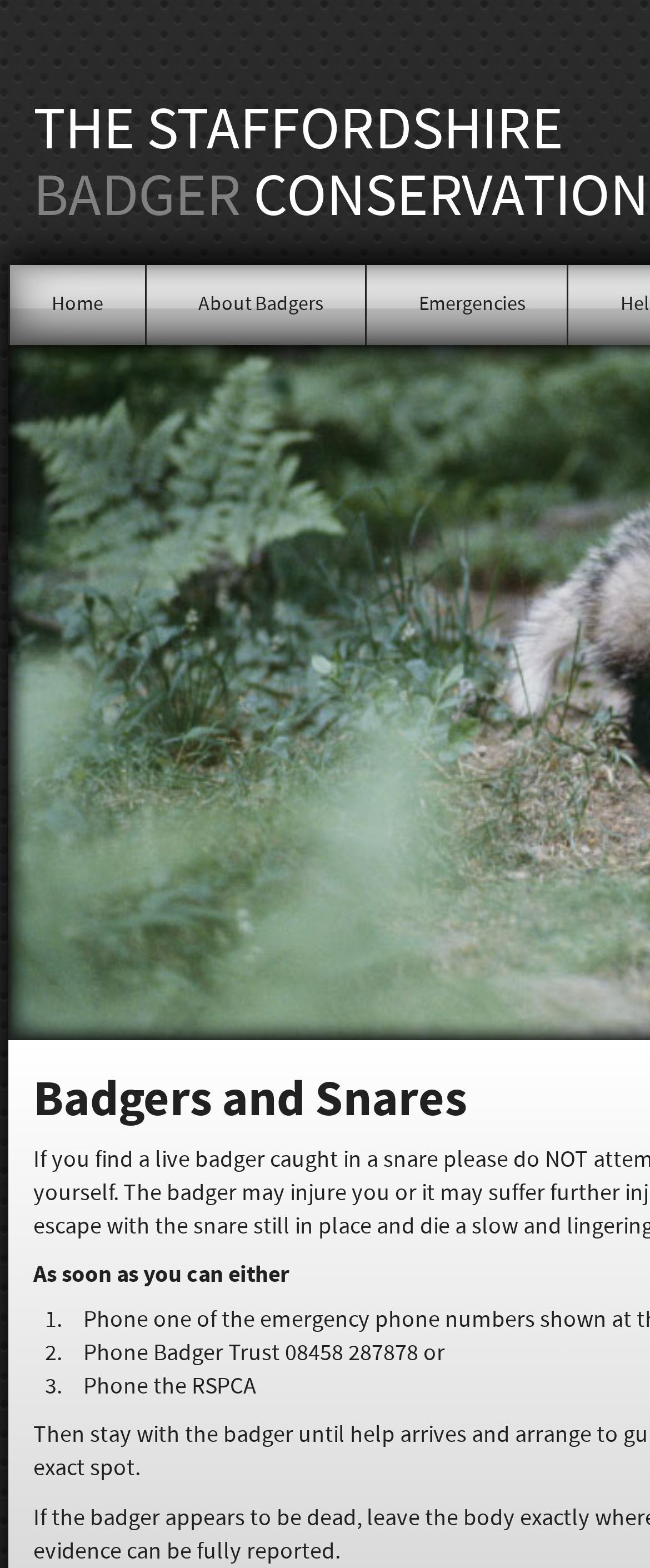Using the webpage screenshot, locate the HTML element that fits the following description and provide its bounding box: "About Badgers".

[0.241, 0.169, 0.562, 0.22]